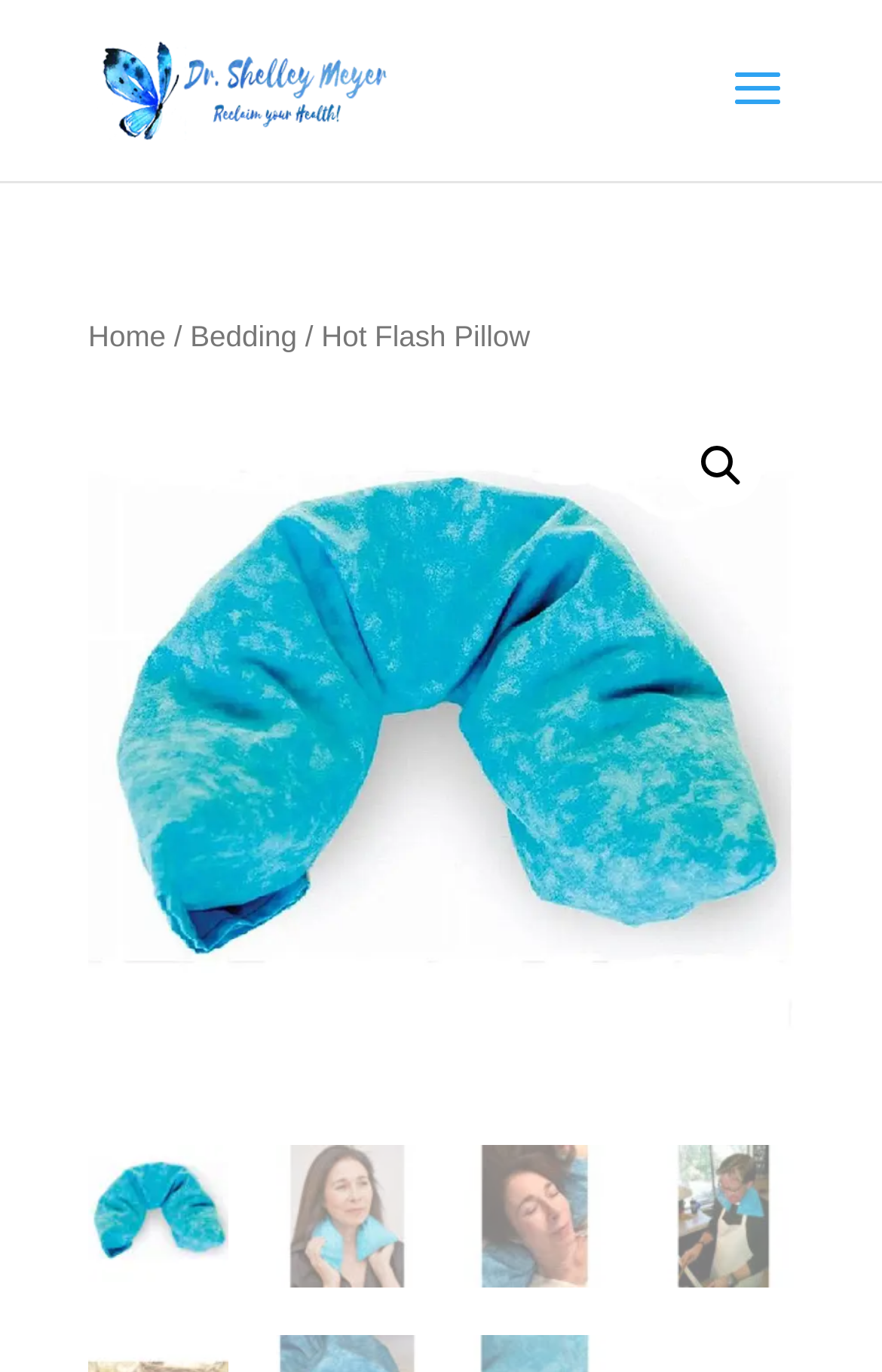Provide a thorough description of the webpage you see.

The webpage is about a product called "Hot Flash Pillow" by Dr. Shelley Meyer. At the top left, there is a link to Dr. Shelley Meyer's website, accompanied by a small image of the doctor. Below this, there is a navigation bar with a breadcrumb trail, showing the path "Home / Bedding / Hot Flash Pillow". 

On the right side of the navigation bar, there is a search icon (magnifying glass) represented by the symbol "🔍". 

The main content of the page is a large image that spans the entire width of the page, showcasing the product. 

At the bottom of the page, there are four smaller images arranged horizontally, likely showing different features or uses of the Hot Flash Pillow. 

The meta description mentions that the product relieves hot flashes and night sweats, soothes migraines, aids in natural sleep, relieves stress, and can be used to comfortably ice sprains and strains, neck, back, and arthritis pain, and calms Rosacea.